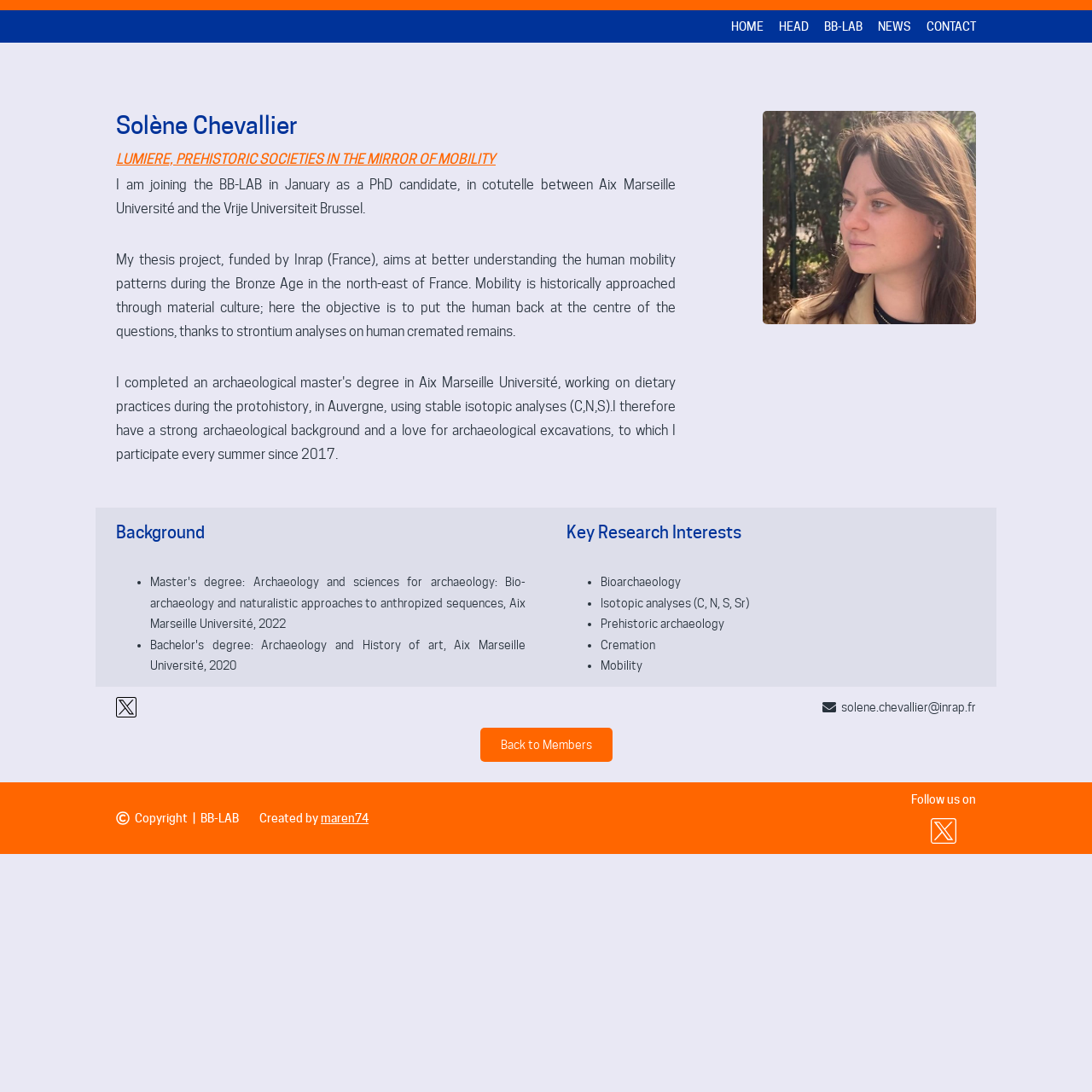Summarize the webpage in an elaborate manner.

The webpage is about Solène Chevallier, a team member of BB-LAB. At the top, there are five navigation links: "HOME", "HEAD", "BB-LAB", "NEWS", and "CONTACT", aligned horizontally. Below these links, there is a large image of Solène Chevallier, taking up about a quarter of the page. 

To the left of the image, there are two headings: "Solène Chevallier" and "LUMIERE, PREHISTORIC SOCIETIES IN THE MIRROR OF MOBILITY", with the latter being a link. Below these headings, there are two paragraphs of text describing Solène's background and research interests. 

Further down, there are two sections: "Background" and "Key Research Interests", each with a list of bullet points. The "Background" section has two bullet points, while the "Key Research Interests" section has five bullet points, listing topics such as bioarchaeology, isotopic analyses, and prehistoric archaeology.

On the right side of the page, there is a link to Solène's email address and a link to "Back to Members". At the bottom of the page, there is a copyright notice, a credit to the creator of the page, and a call to "Follow us on" with a link to an icon.